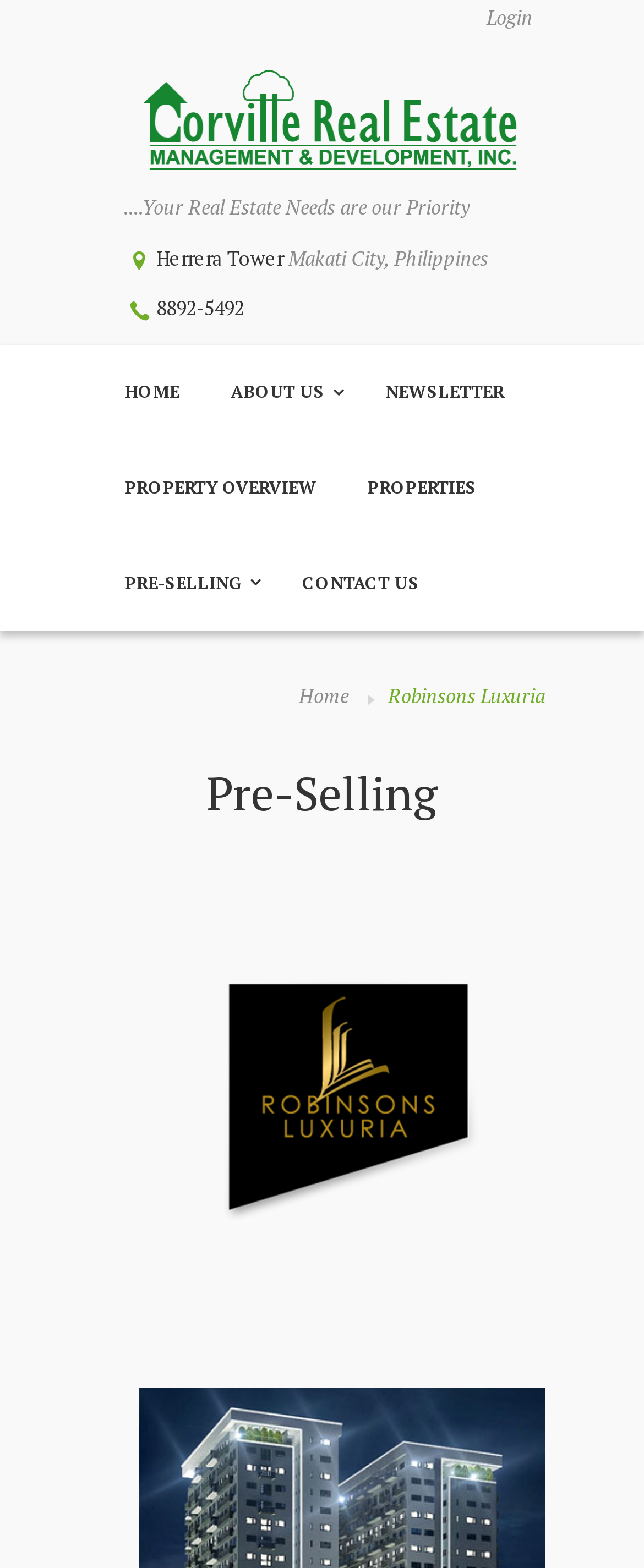Explain the webpage in detail.

The webpage is about Robinsons Luxuria, a Philippine real estate property by Corville Real Estate. At the top right corner, there is a "Login" link. Below it, there is an image with a caption "Your Real Estate Needs are our Priority". 

On the left side, there is a menu with several links, including "HOME", "ABOUT US", "NEWSLETTER", "PROPERTY OVERVIEW", "PROPERTIES", "PRE-SELLING", and "CONTACT US". These links are arranged vertically, with "HOME" at the top and "CONTACT US" at the bottom.

To the right of the menu, there is a section with a heading "Herrera Tower" and a subheading "Makati City, Philippines". Below this section, there is a phone number "8892-5492" and a link "Home". 

Further down, there is a large heading "Robinsons Luxuria" and a subheading "Pre-Selling". Below this, there is a figure or an image that takes up most of the width of the page. At the bottom right corner, there is a small icon with a link.